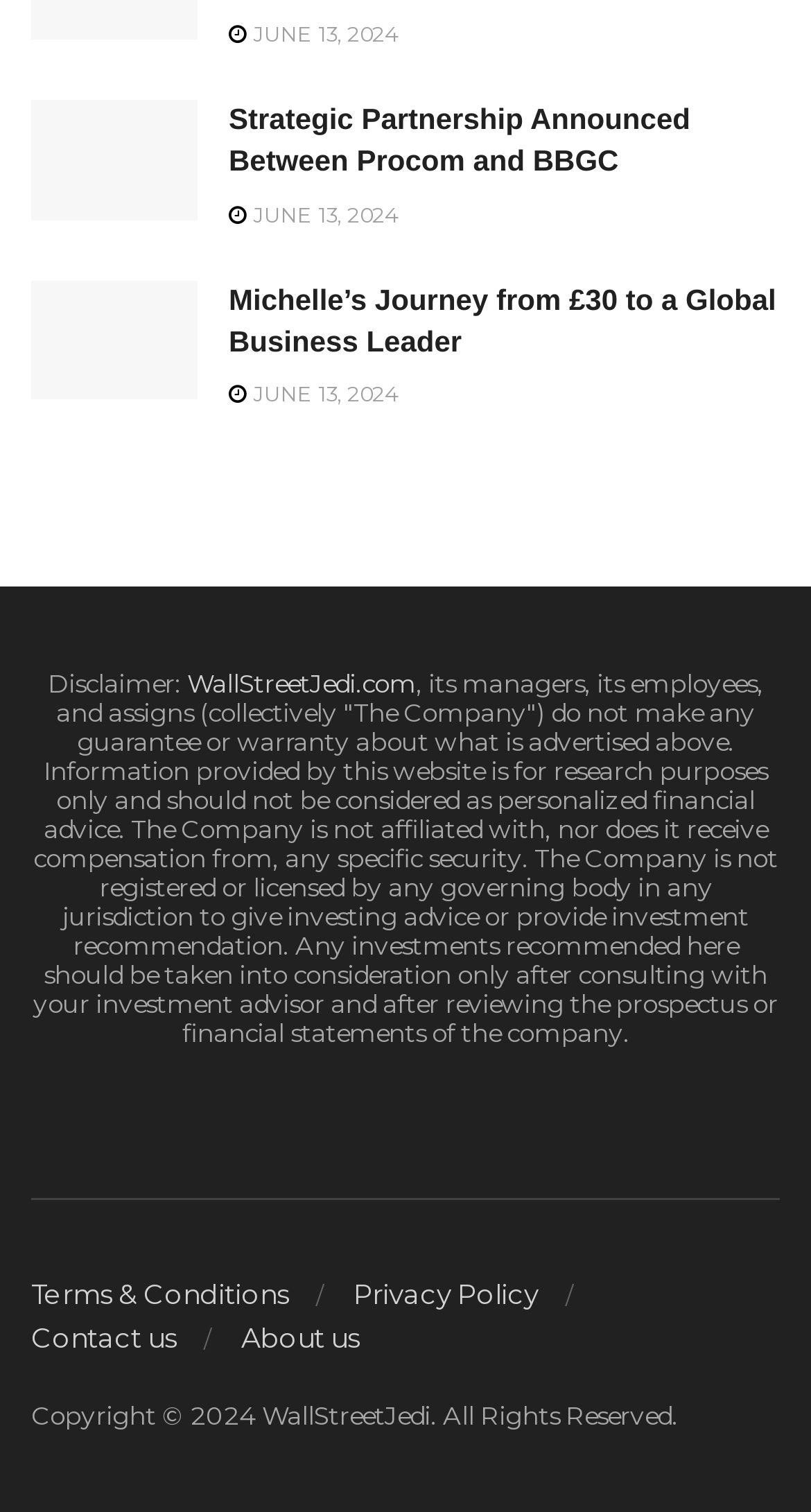Respond to the question below with a concise word or phrase:
What is the copyright year mentioned?

2024